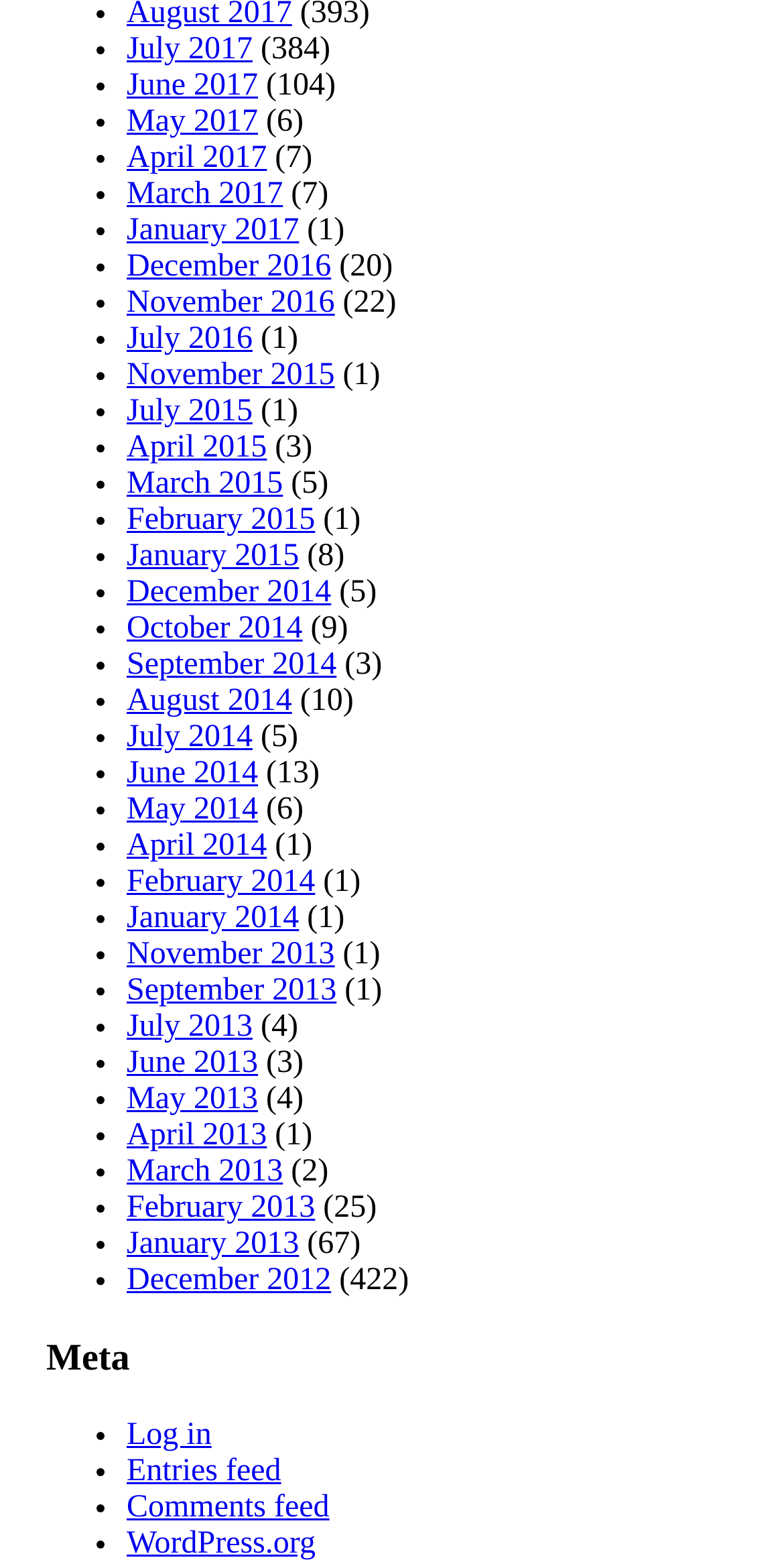Reply to the question with a single word or phrase:
Is there a link for October 2015?

No